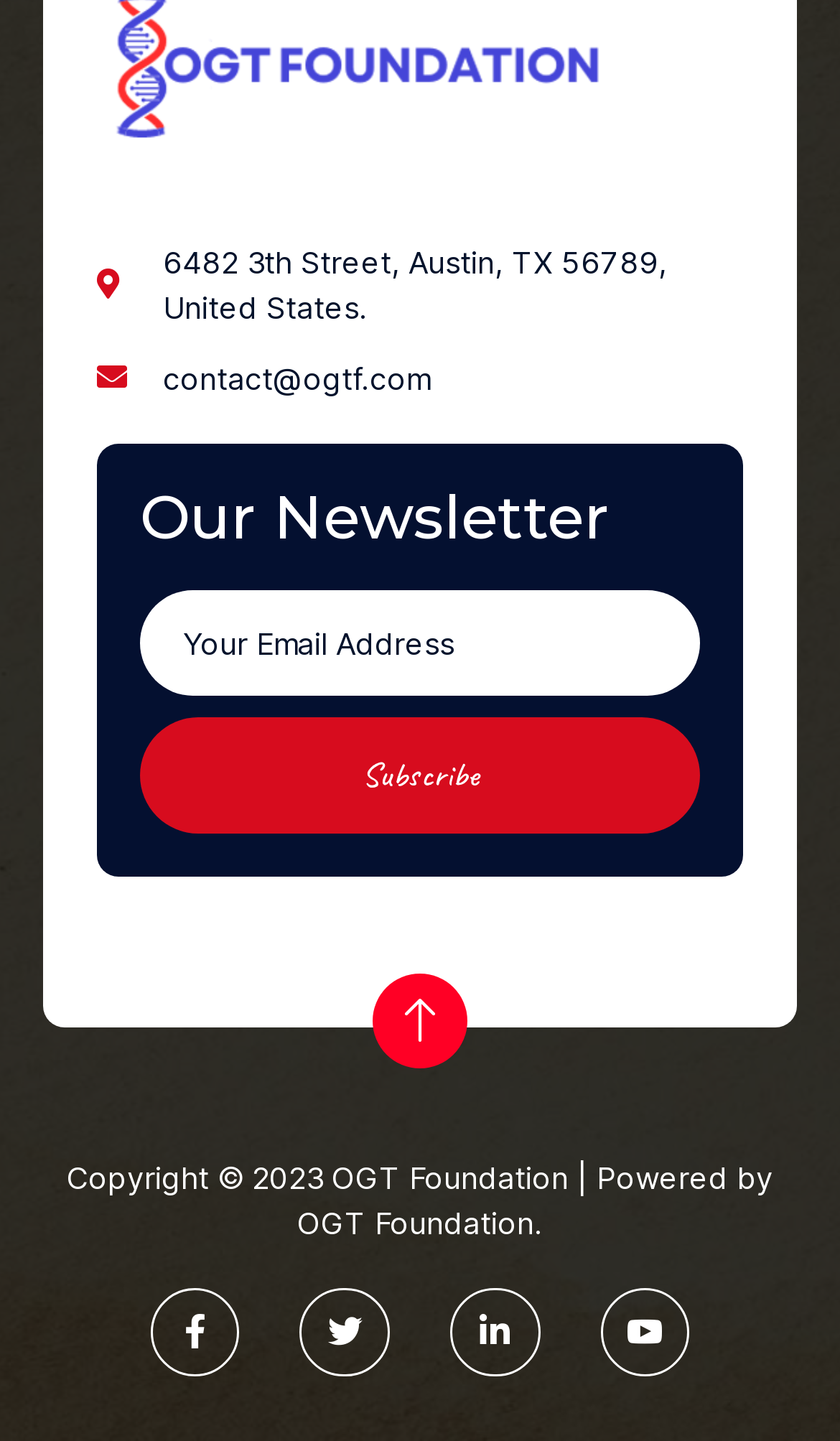What is the copyright information?
Please provide a detailed and comprehensive answer to the question.

I found the copyright information by looking at the static text element at the bottom of the page, which contains the copyright symbol and the year 2023, followed by the name 'OGT Foundation'.